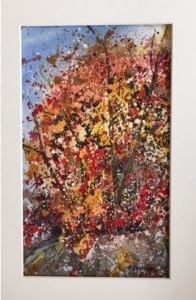Please provide a detailed answer to the question below by examining the image:
Where did the artist spend a weekend?

According to the caption, the artist was inspired by a weekend spent at a lake near Alexandria, Minnesota, which suggests that the artist drew inspiration from this location.